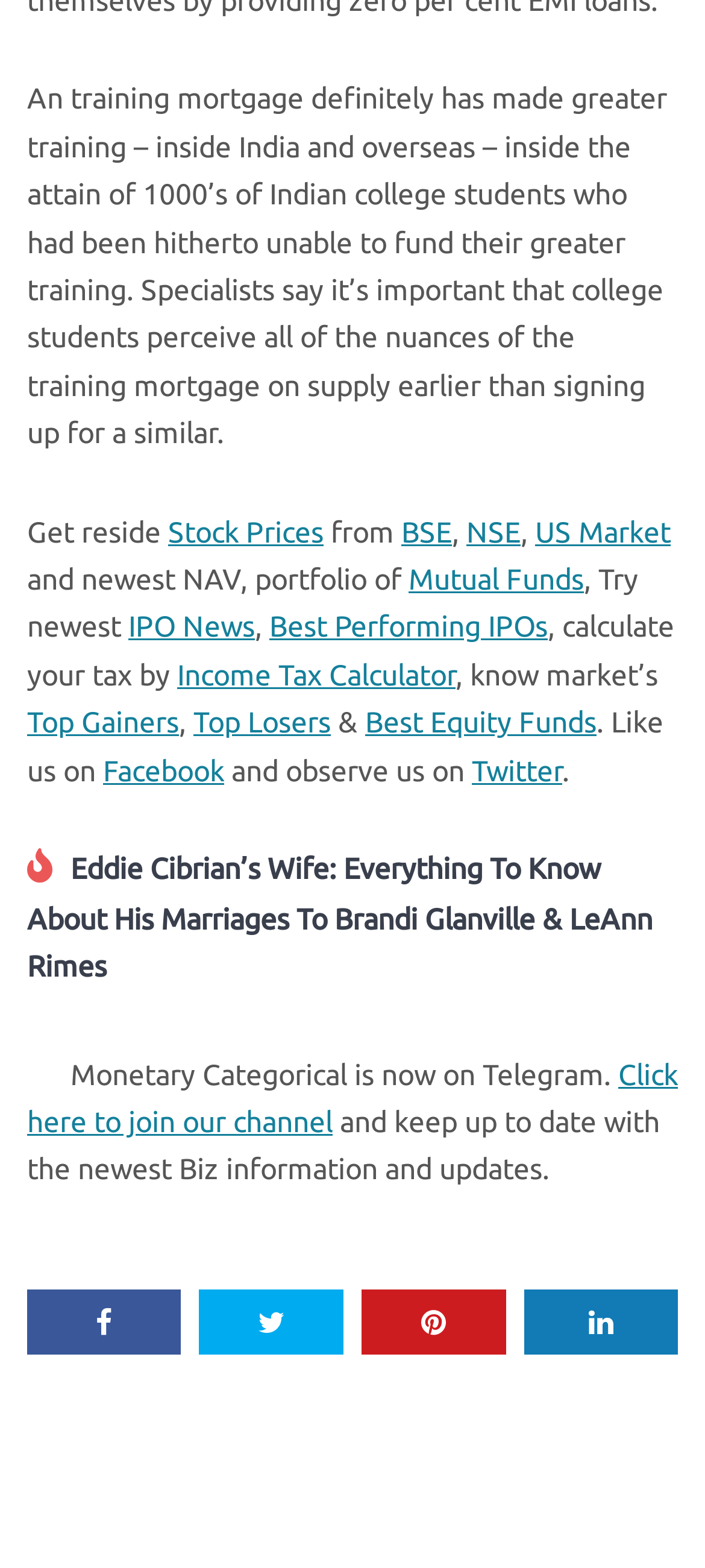Determine the bounding box coordinates of the clickable element necessary to fulfill the instruction: "Get stock prices". Provide the coordinates as four float numbers within the 0 to 1 range, i.e., [left, top, right, bottom].

[0.238, 0.328, 0.459, 0.349]